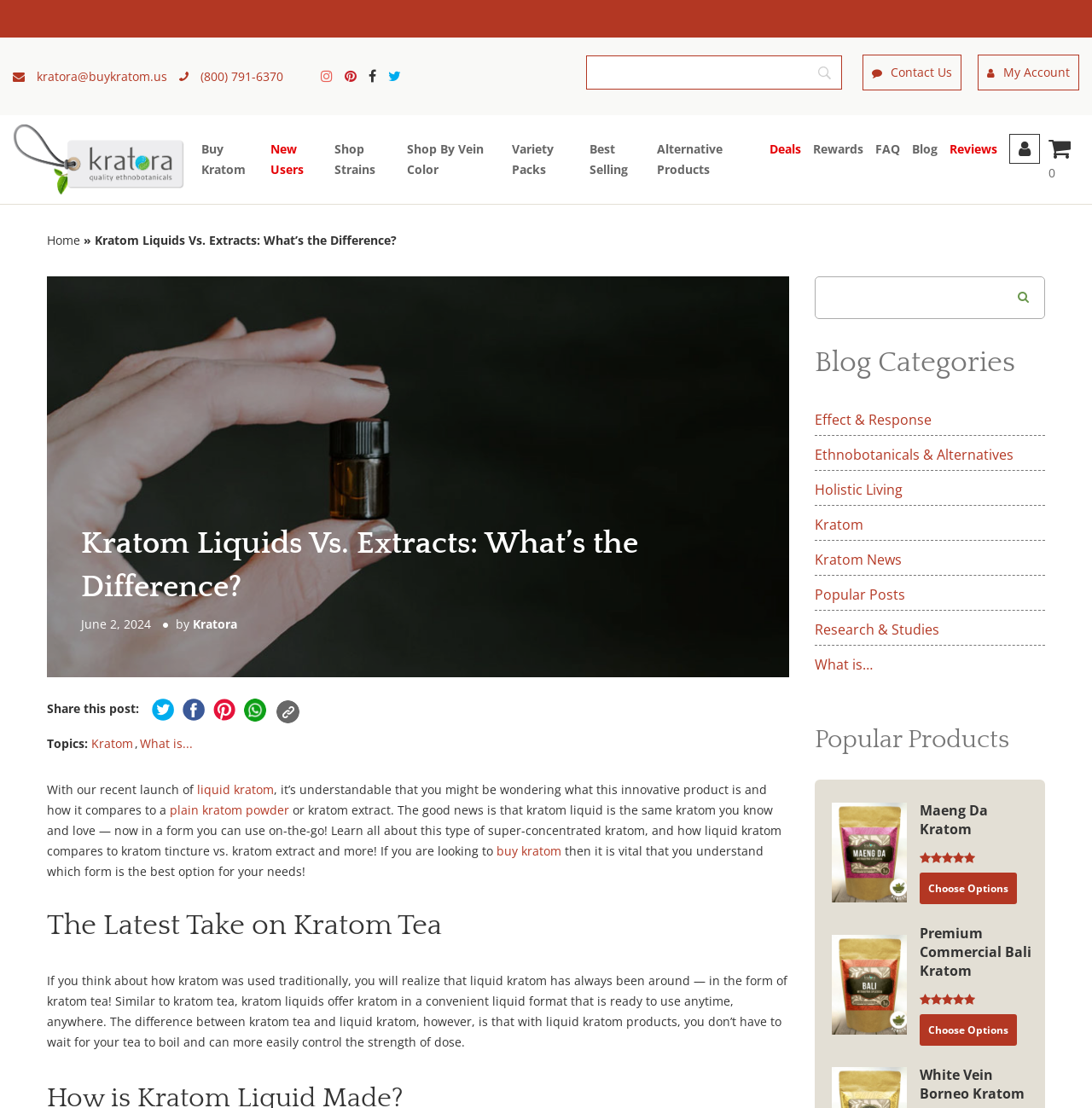Please provide the bounding box coordinate of the region that matches the element description: Shop By Vein Color. Coordinates should be in the format (top-left x, top-left y, bottom-right x, bottom-right y) and all values should be between 0 and 1.

[0.373, 0.125, 0.469, 0.162]